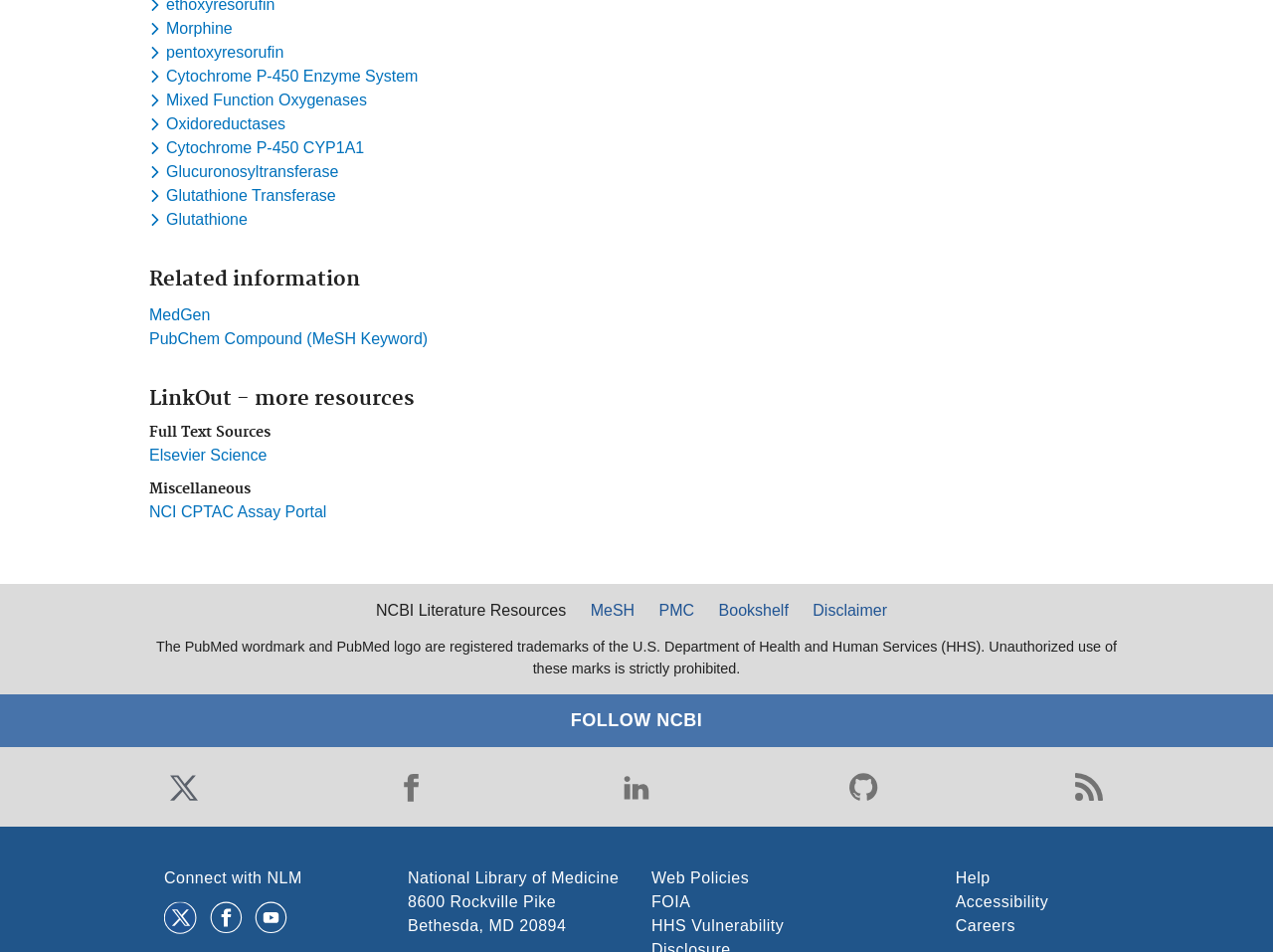Please answer the following question using a single word or phrase: 
What is the address mentioned at the bottom of the webpage?

8600 Rockville Pike Bethesda, MD 20894